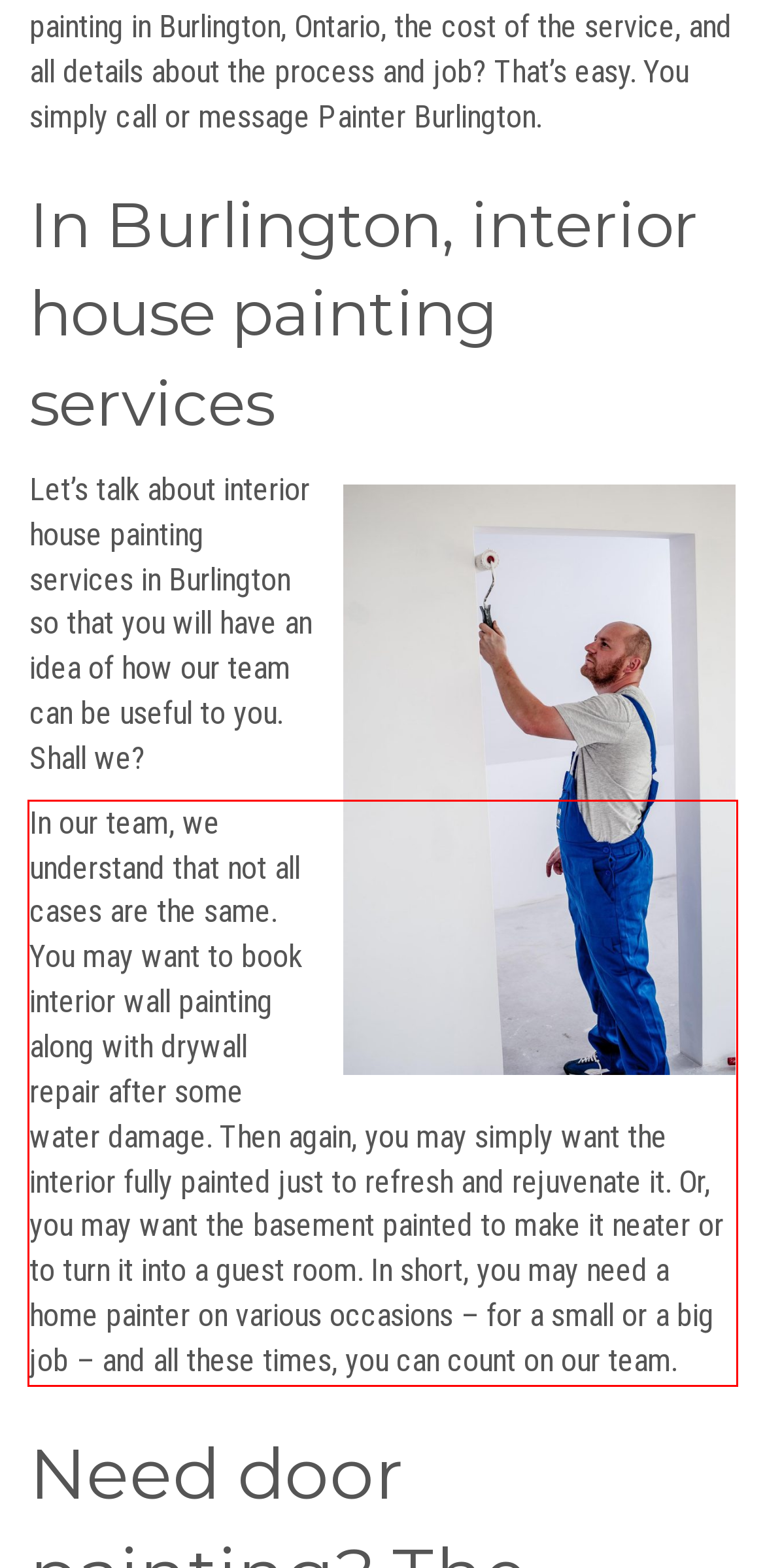You have a screenshot of a webpage where a UI element is enclosed in a red rectangle. Perform OCR to capture the text inside this red rectangle.

In our team, we understand that not all cases are the same. You may want to book interior wall painting along with drywall repair after some water damage. Then again, you may simply want the interior fully painted just to refresh and rejuvenate it. Or, you may want the basement painted to make it neater or to turn it into a guest room. In short, you may need a home painter on various occasions – for a small or a big job – and all these times, you can count on our team.